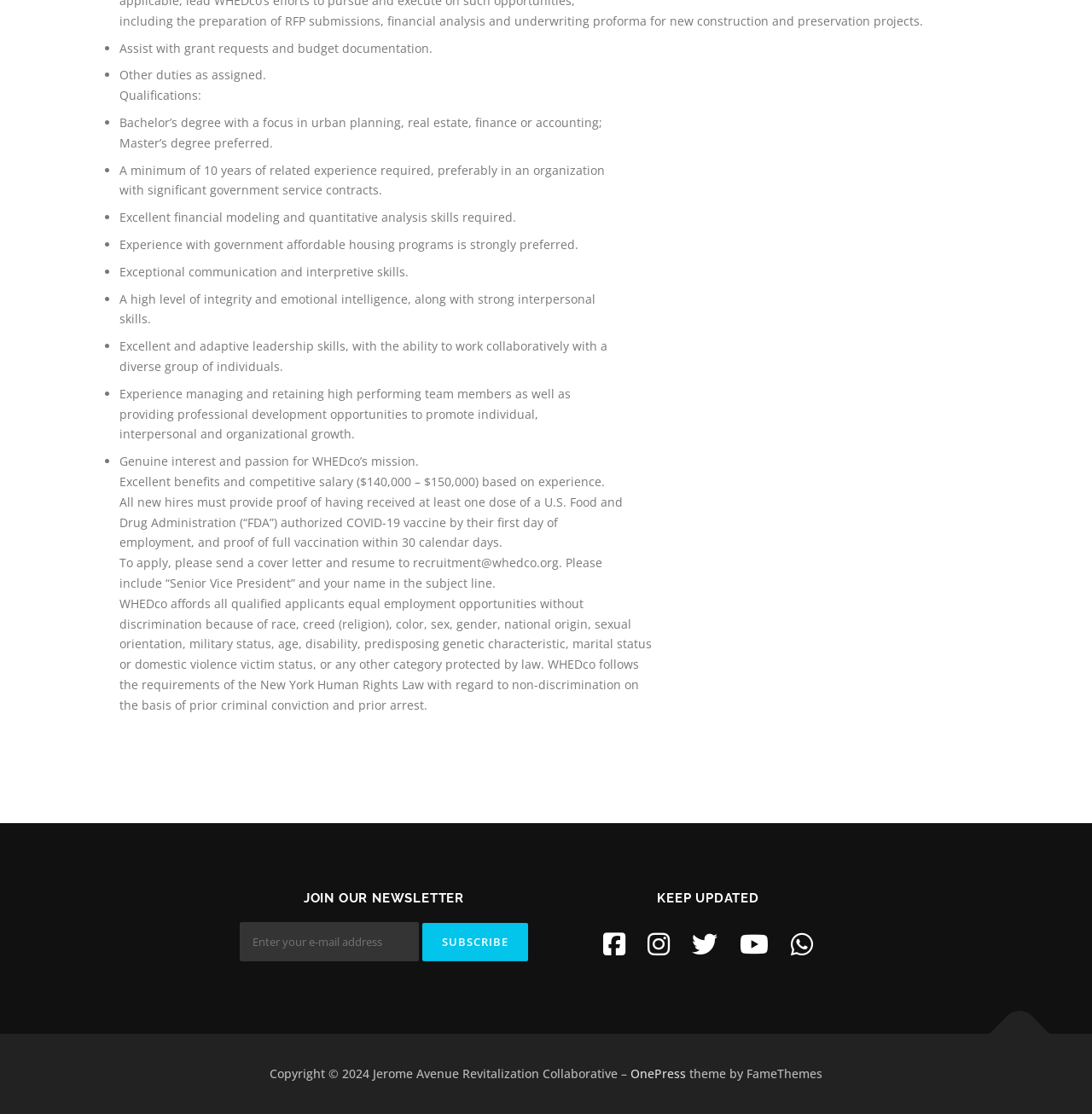What is the requirement for COVID-19 vaccination for new hires?
Give a one-word or short phrase answer based on the image.

At least one dose by first day, full vaccination within 30 days